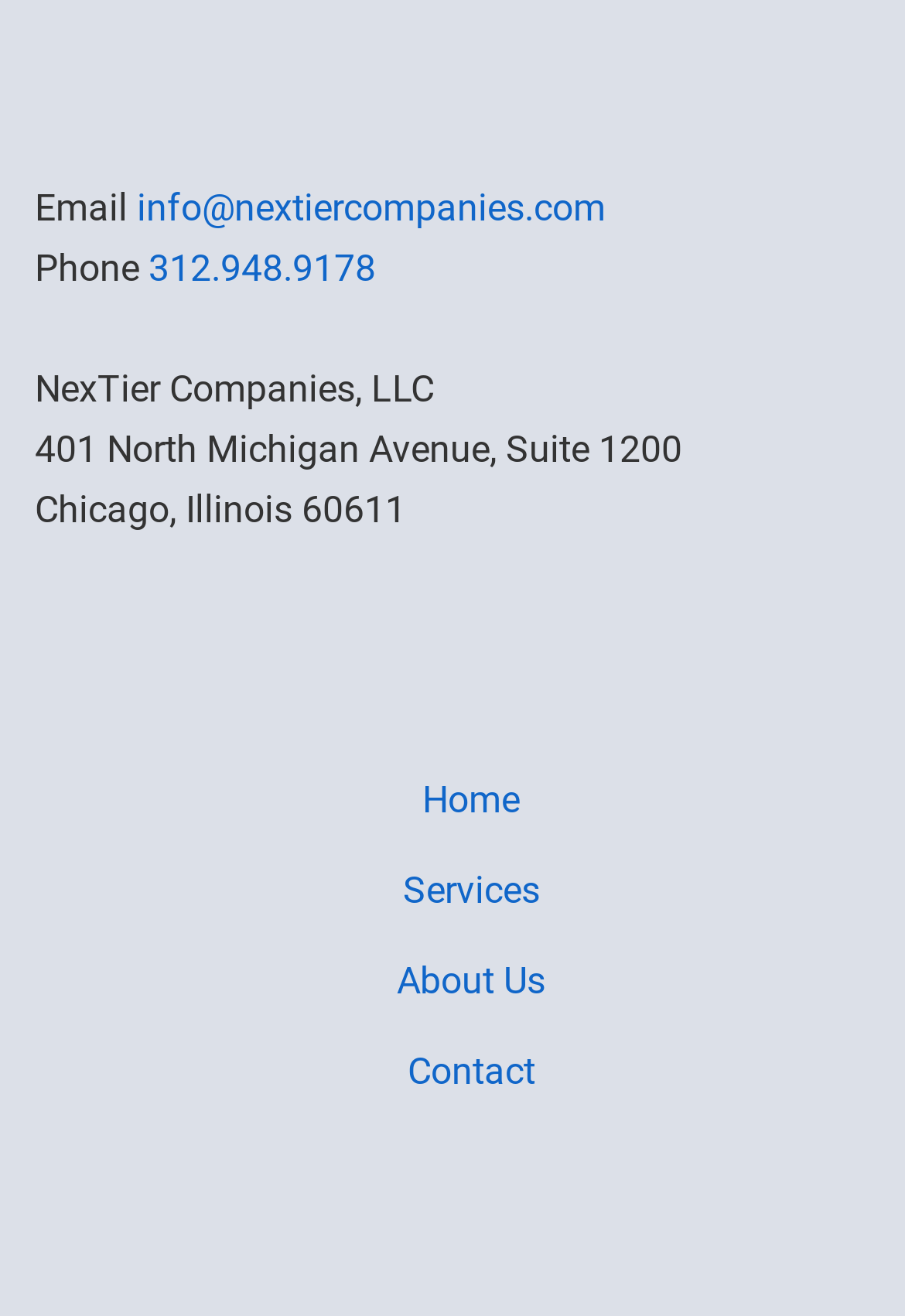Locate the bounding box coordinates for the element described below: "Contact". The coordinates must be four float values between 0 and 1, formatted as [left, top, right, bottom].

[0.079, 0.795, 0.962, 0.833]